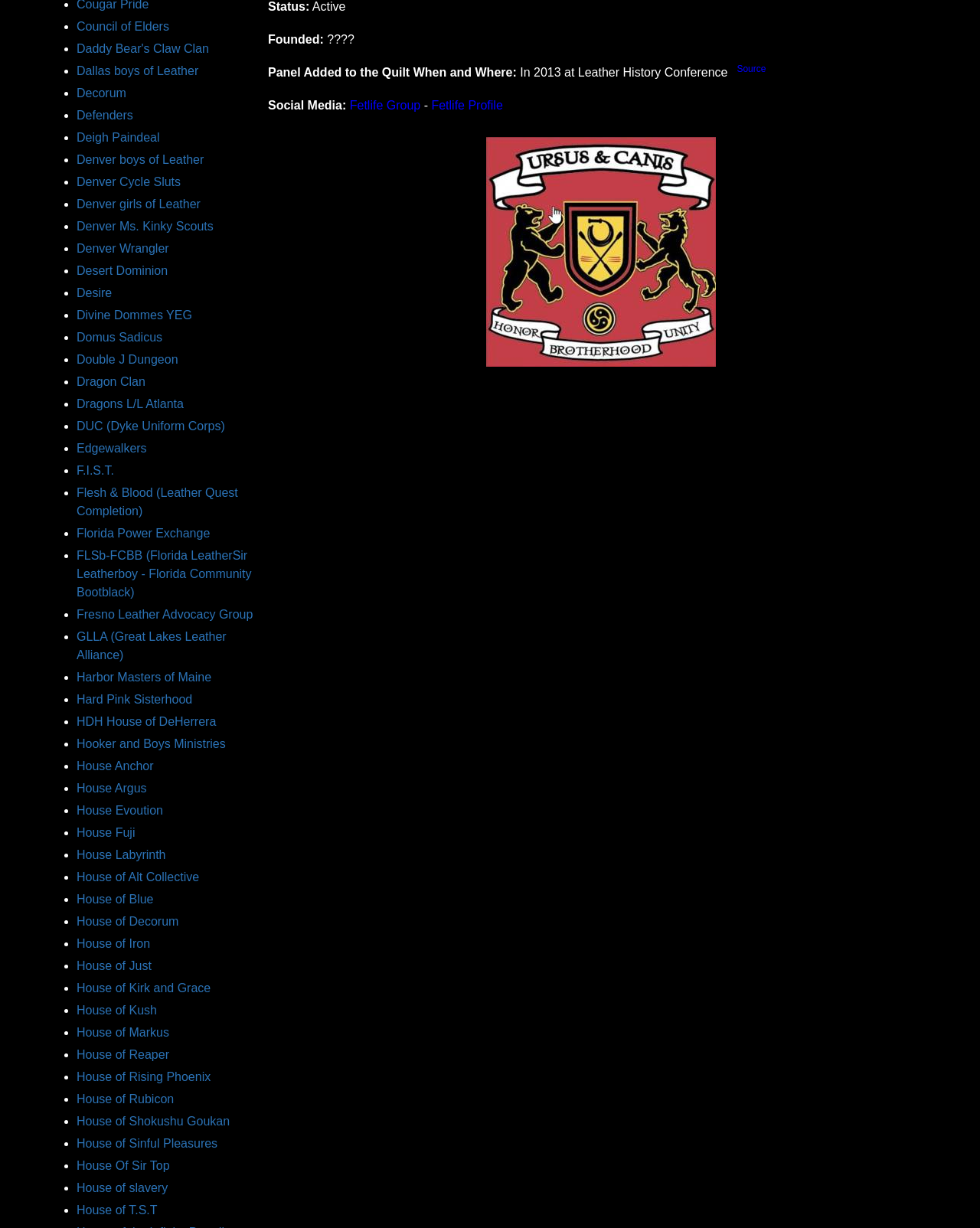Select the bounding box coordinates of the element I need to click to carry out the following instruction: "Visit Daddy Bear's Claw Clan".

[0.078, 0.034, 0.213, 0.045]